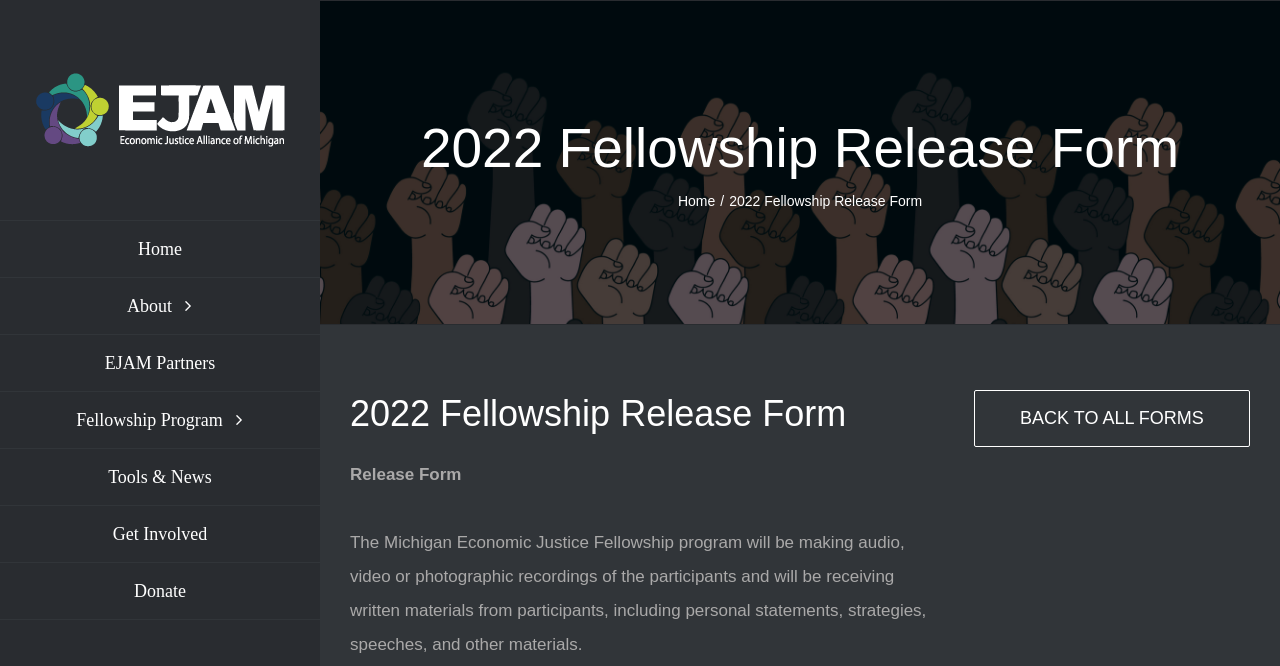Please answer the following question using a single word or phrase: 
How many links are on the page?

3